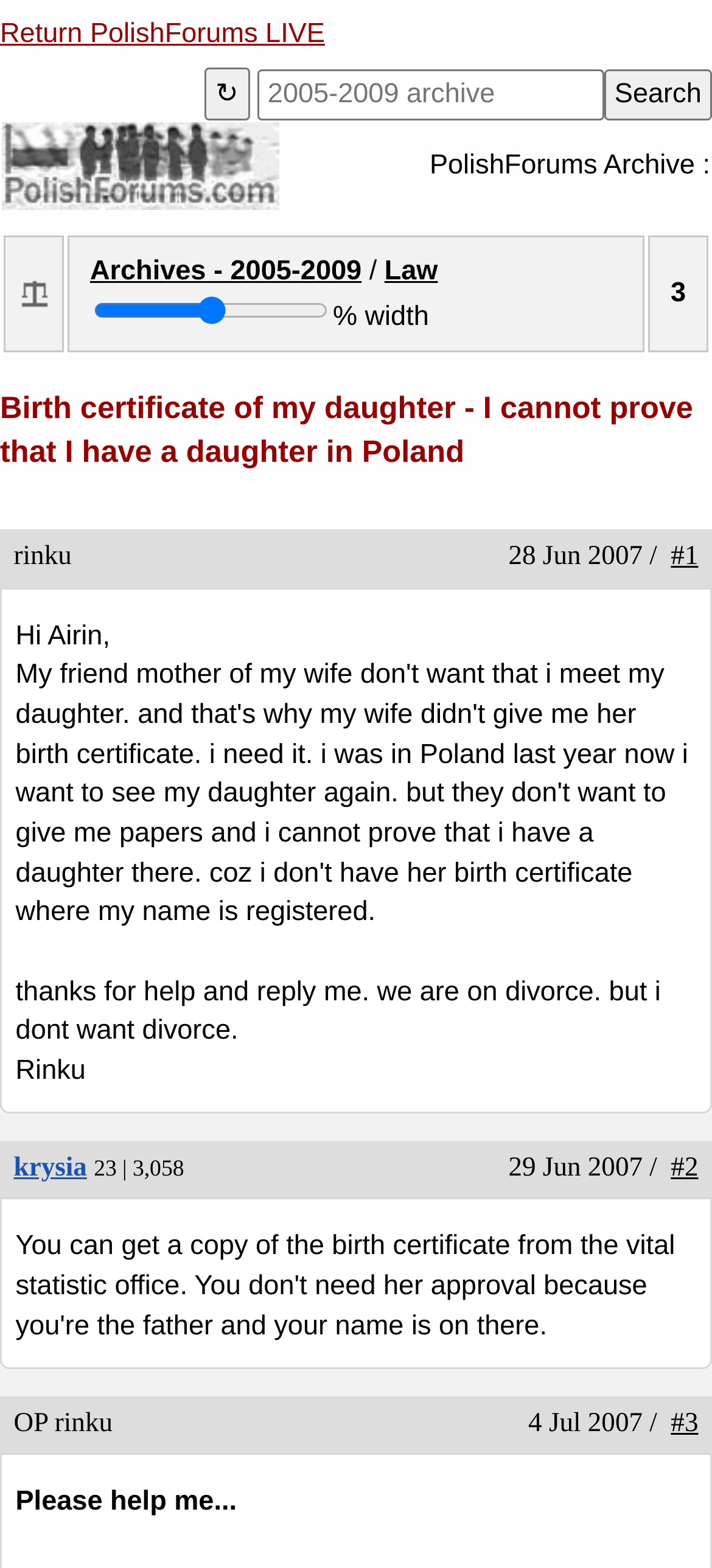Carefully examine the image and provide an in-depth answer to the question: How many posts does the user 'krysia' have?

I found the information about the user 'krysia' in the article section, which mentions '23 | 3,058' next to the user's name, indicating that the user has 3,058 posts.